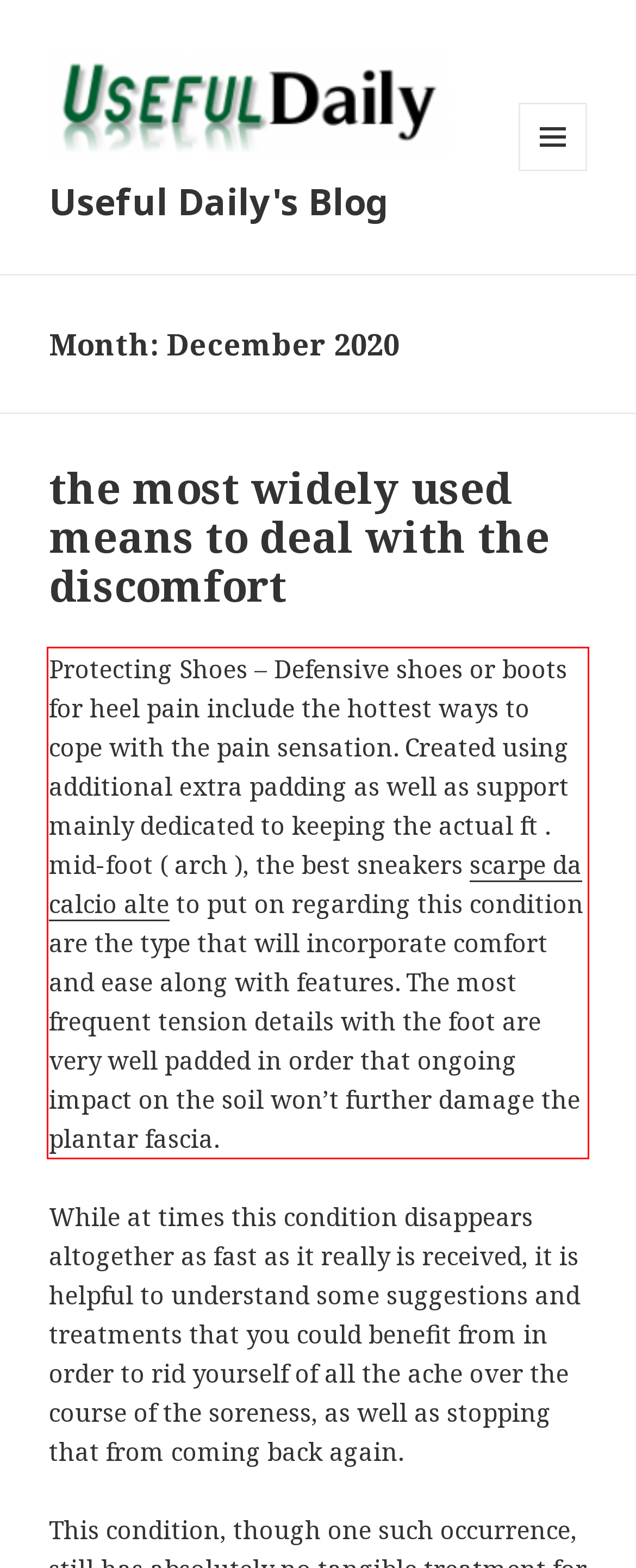Given a screenshot of a webpage with a red bounding box, extract the text content from the UI element inside the red bounding box.

Protecting Shoes – Defensive shoes or boots for heel pain include the hottest ways to cope with the pain sensation. Created using additional extra padding as well as support mainly dedicated to keeping the actual ft . mid-foot ( arch ), the best sneakers scarpe da calcio alte to put on regarding this condition are the type that will incorporate comfort and ease along with features. The most frequent tension details with the foot are very well padded in order that ongoing impact on the soil won’t further damage the plantar fascia.